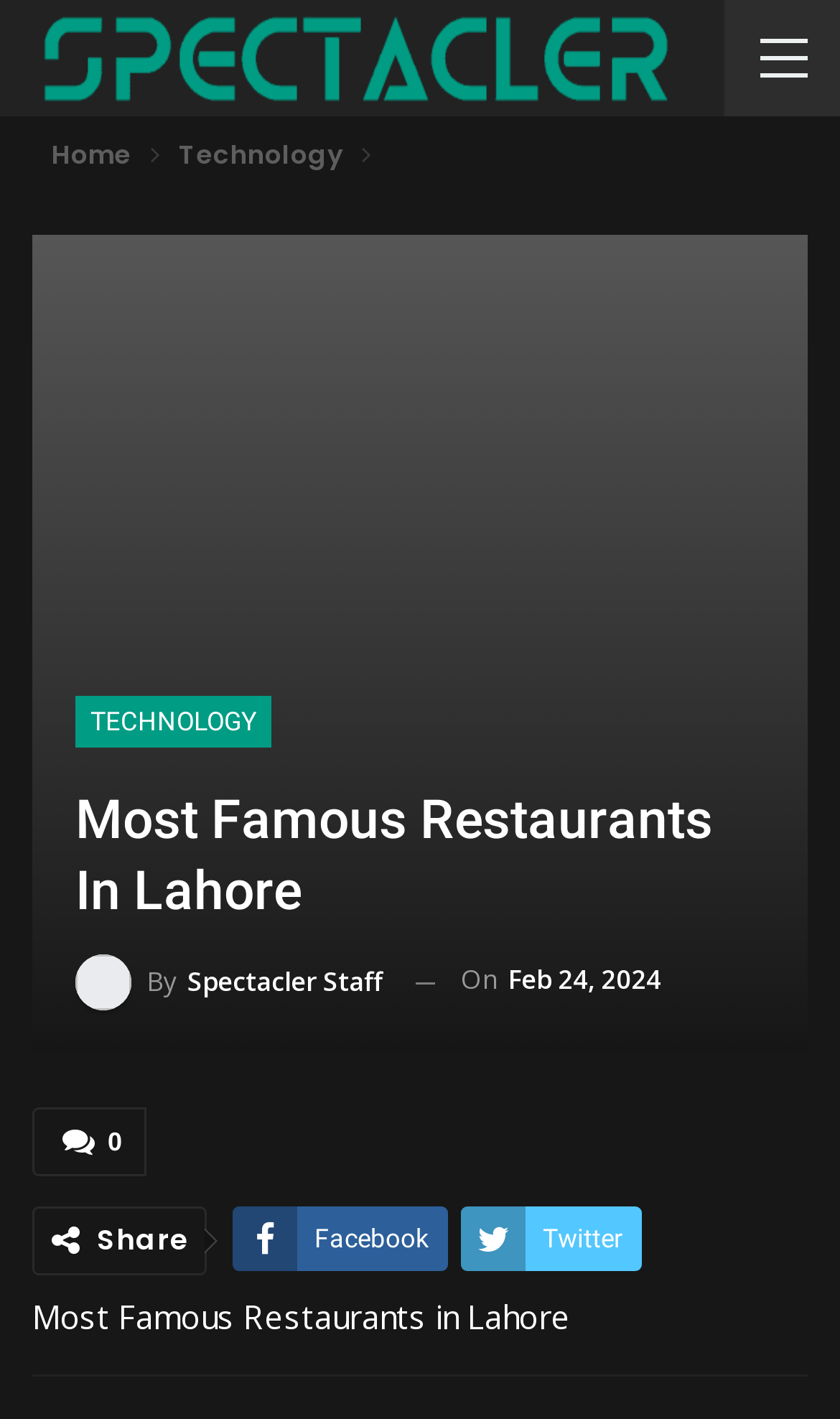Produce a meticulous description of the webpage.

The webpage is about exploring the best restaurants in Lahore, highlighting their unique features, taste, price, and location. 

At the top of the page, there is a large image with the title "Spectacler" taking up most of the width. Below the image, there is a navigation bar with breadcrumbs, containing links to "Home" and "Technology". 

The main content area is headed by a title "Most Famous Restaurants In Lahore", which is followed by a link to the category "TECHNOLOGY" and another link indicating the author "By Spectacler Staff". 

There is a time stamp on the page, showing the date "Feb 24, 2024". 

On the right side of the main content area, there are social media sharing links, including Facebook, Twitter, Google+, LinkedIn, and ReddIt. 

At the bottom of the page, there is a static text "Most Famous Restaurants in Lahore" and a link with the text "0", which might be a pagination link.